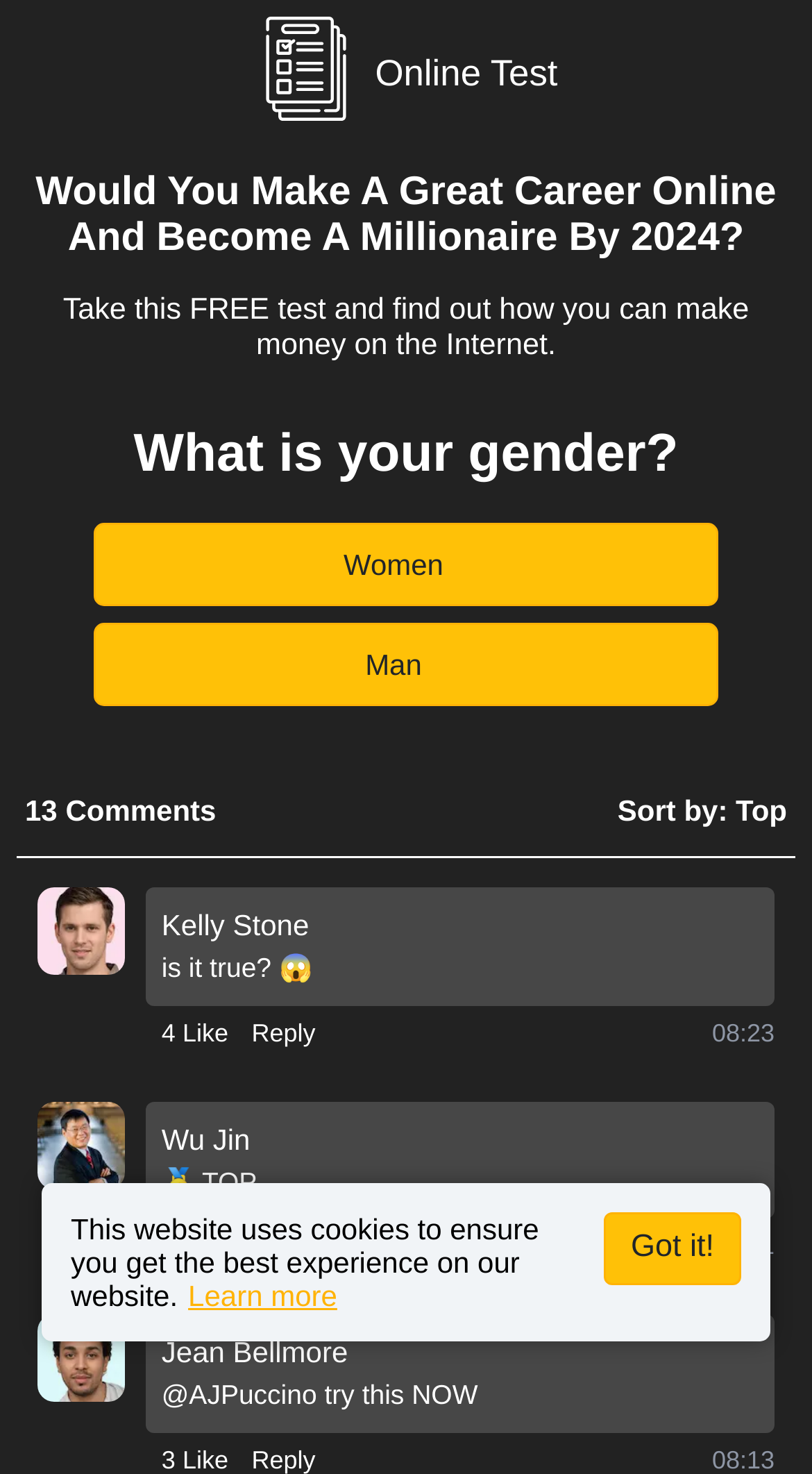Can you pinpoint the bounding box coordinates for the clickable element required for this instruction: "Click the Wire News Fax logo"? The coordinates should be four float numbers between 0 and 1, i.e., [left, top, right, bottom].

None